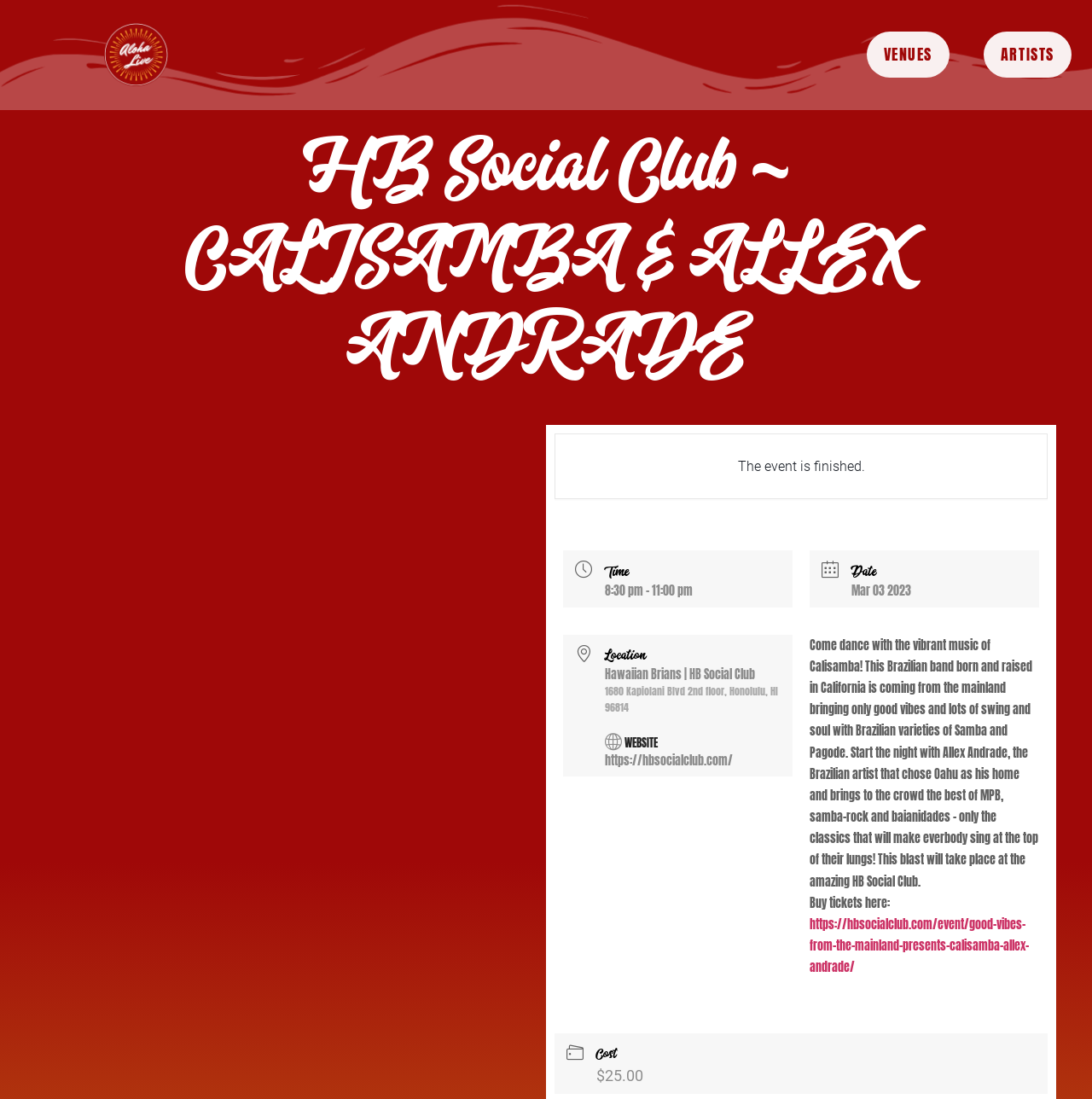What time does the event start?
Refer to the image and provide a thorough answer to the question.

The webpage has a section labeled 'Time' with the text '8:30 pm - 11:00 pm', which indicates the start time of the event.